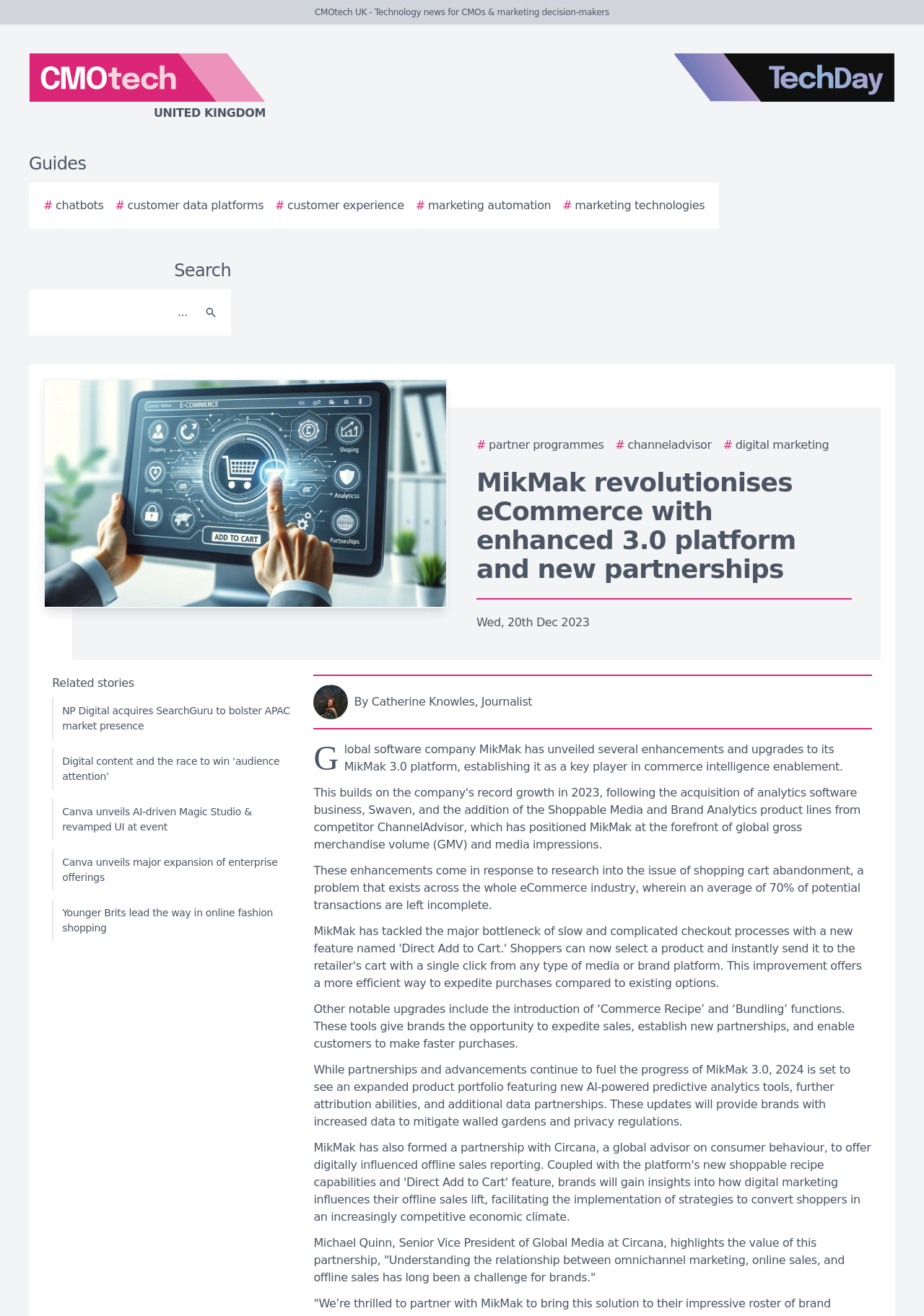What is the name of the function that gives brands the opportunity to expedite sales?
Using the information from the image, answer the question thoroughly.

Based on the webpage content, specifically the sentence 'Other notable upgrades include the introduction of ‘Commerce Recipe’ and ‘Bundling’ functions. These tools give brands the opportunity to expedite sales, establish new partnerships, and enable customers to make faster purchases.', it is clear that 'Commerce Recipe' is the function that gives brands the opportunity to expedite sales.